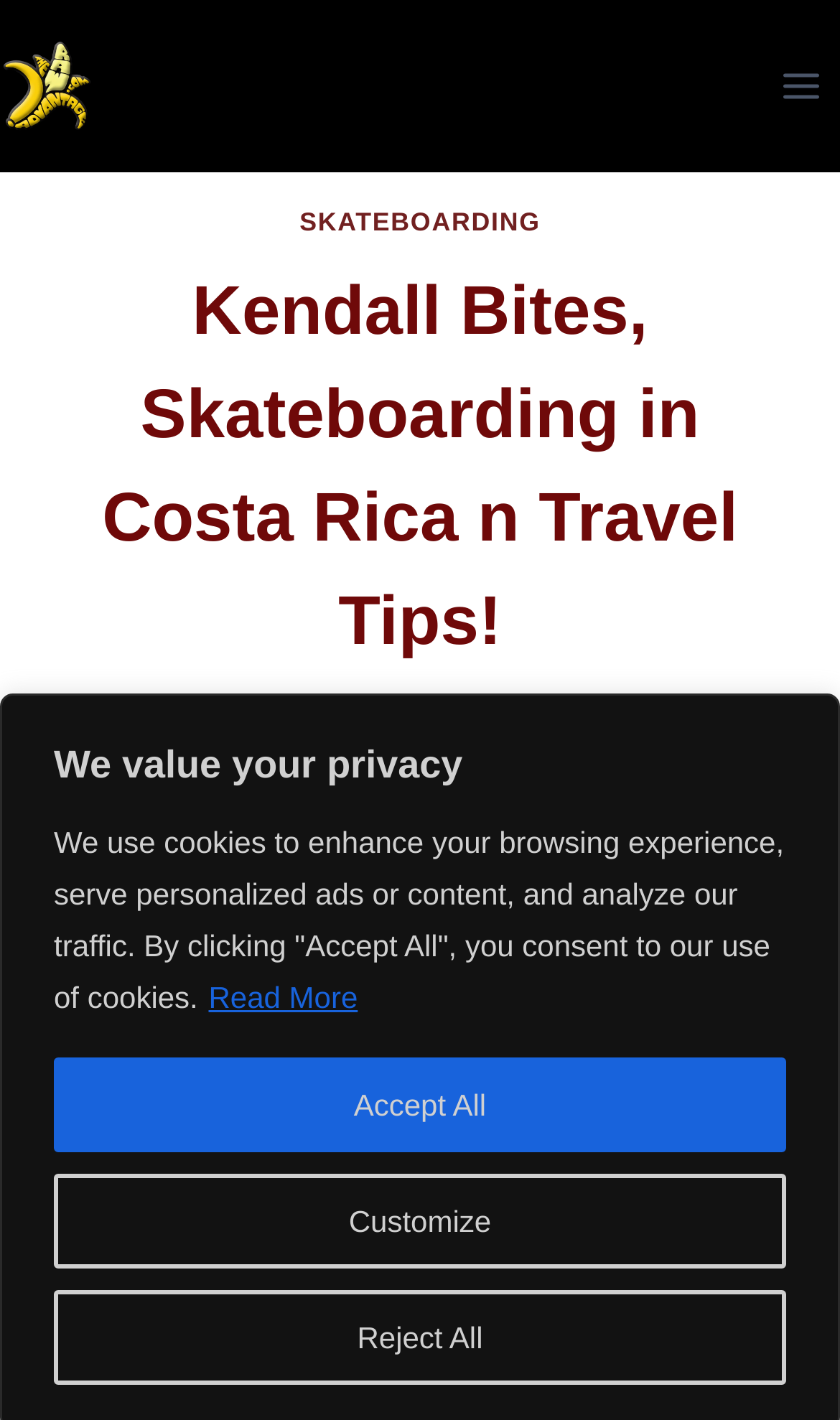Based on the description "Customize", find the bounding box of the specified UI element.

[0.064, 0.827, 0.936, 0.893]